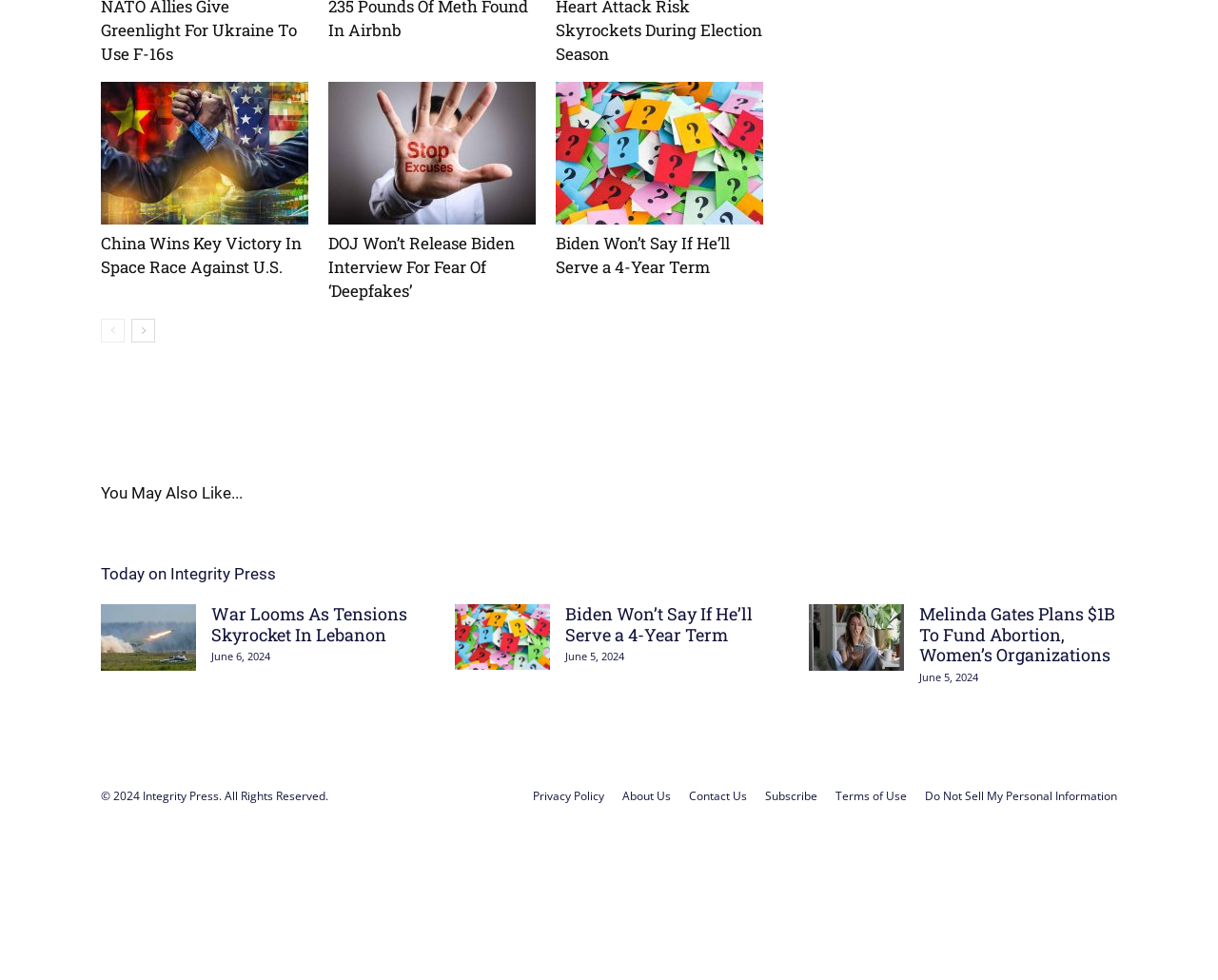Identify the bounding box coordinates of the region I need to click to complete this instruction: "Read the 'War Looms As Tensions Skyrocket In Lebanon' news article".

[0.083, 0.617, 0.161, 0.685]